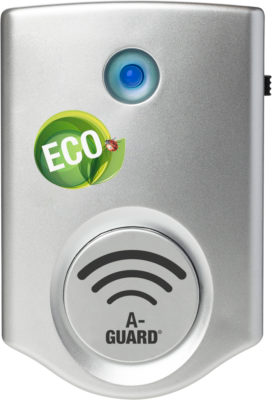Respond with a single word or phrase to the following question:
What is the purpose of the circular button?

To activate the device